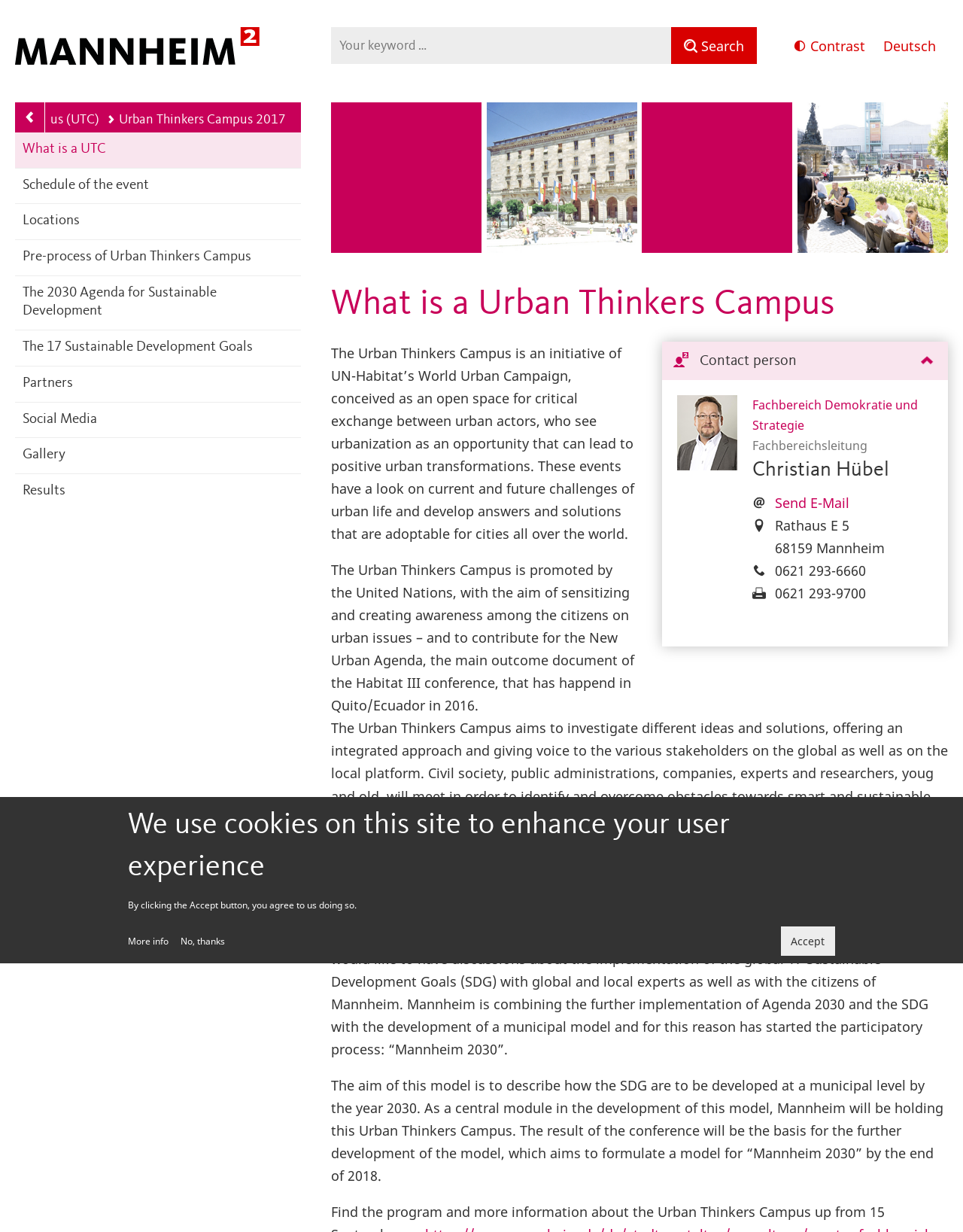Who is the contact person for the Urban Thinkers Campus?
Give a single word or phrase as your answer by examining the image.

Christian Hübel